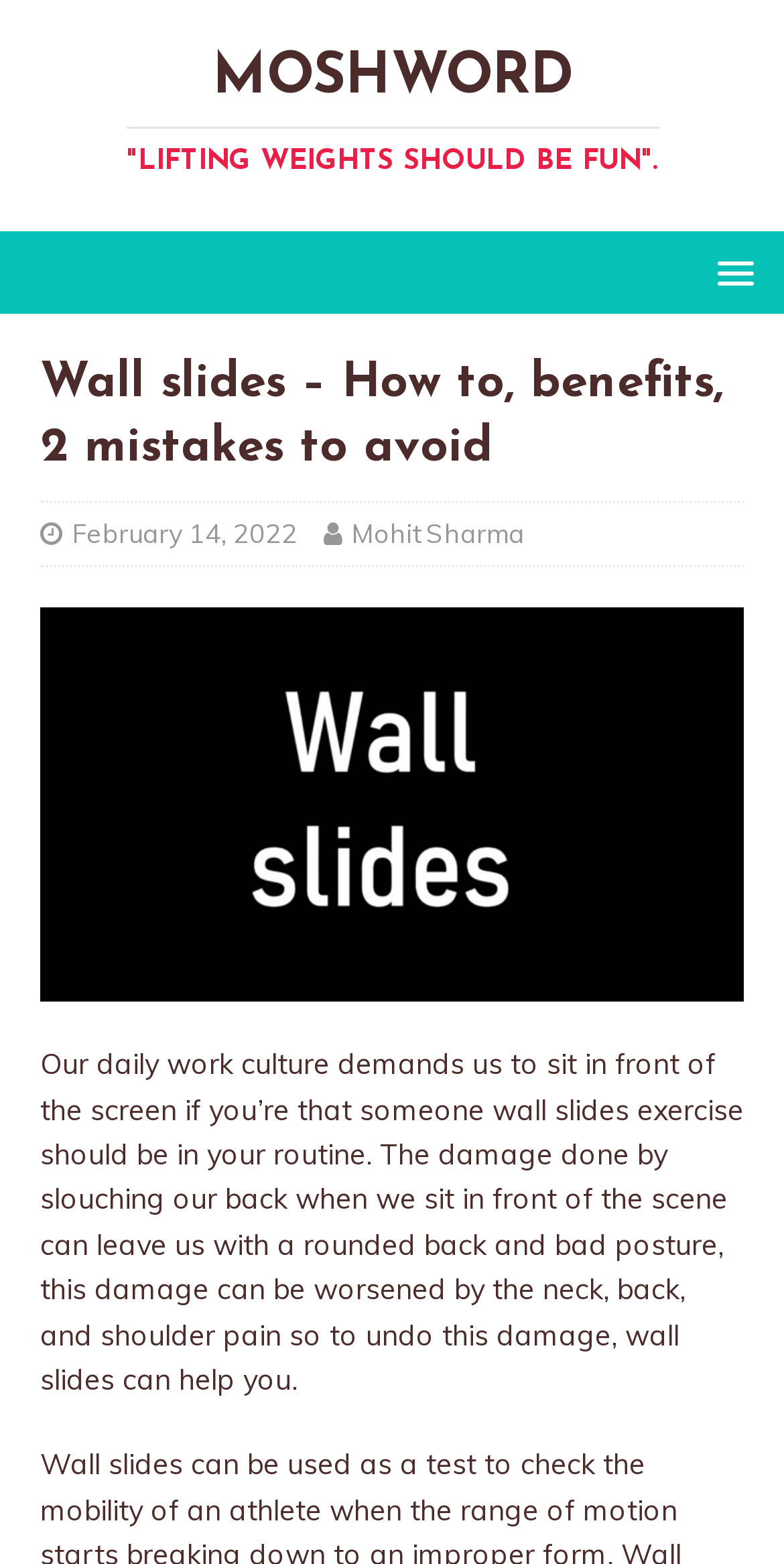What is the date of publication of the article?
Based on the screenshot, provide your answer in one word or phrase.

February 14, 2022